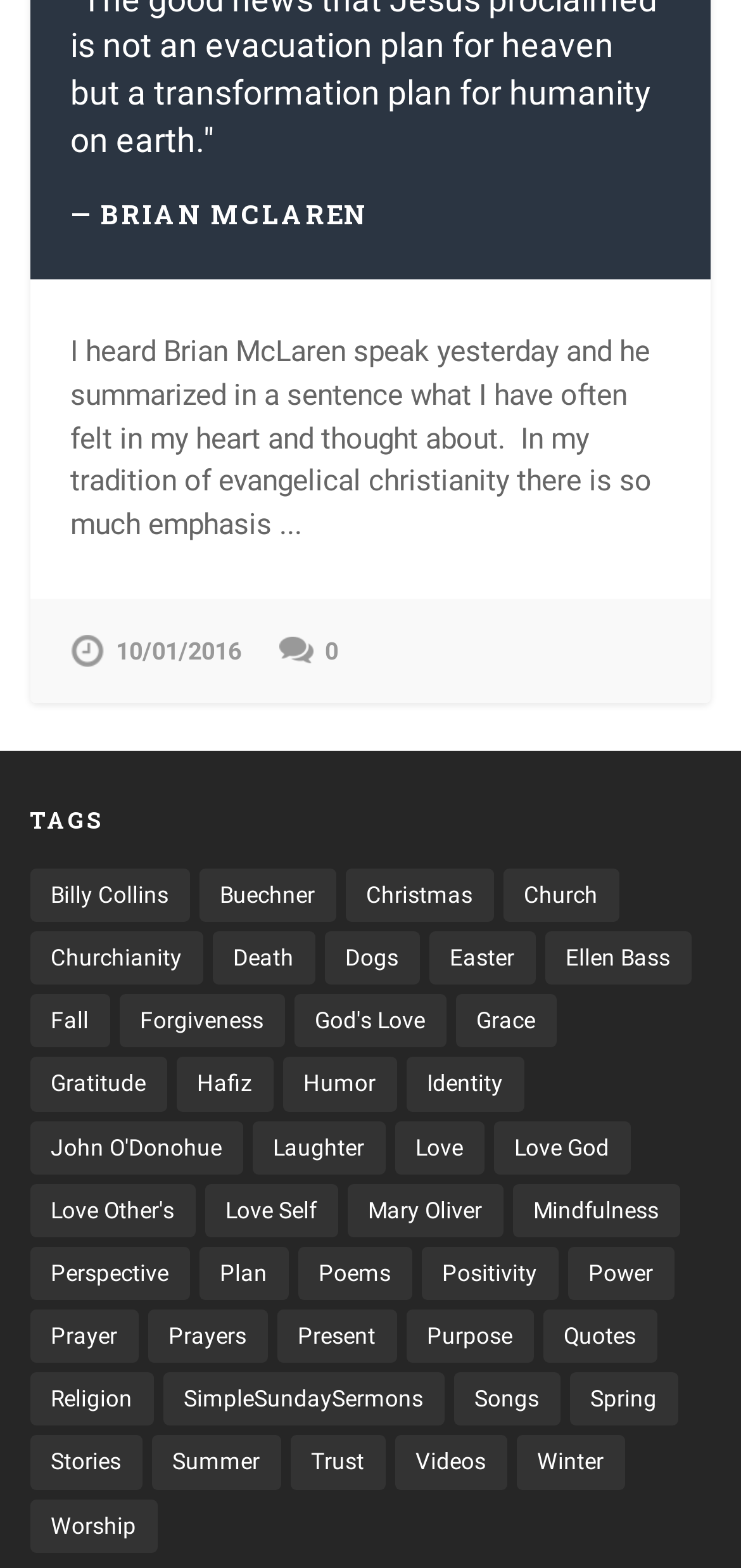Provide the bounding box coordinates of the section that needs to be clicked to accomplish the following instruction: "Explore the 'Love God' category."

[0.666, 0.715, 0.85, 0.749]